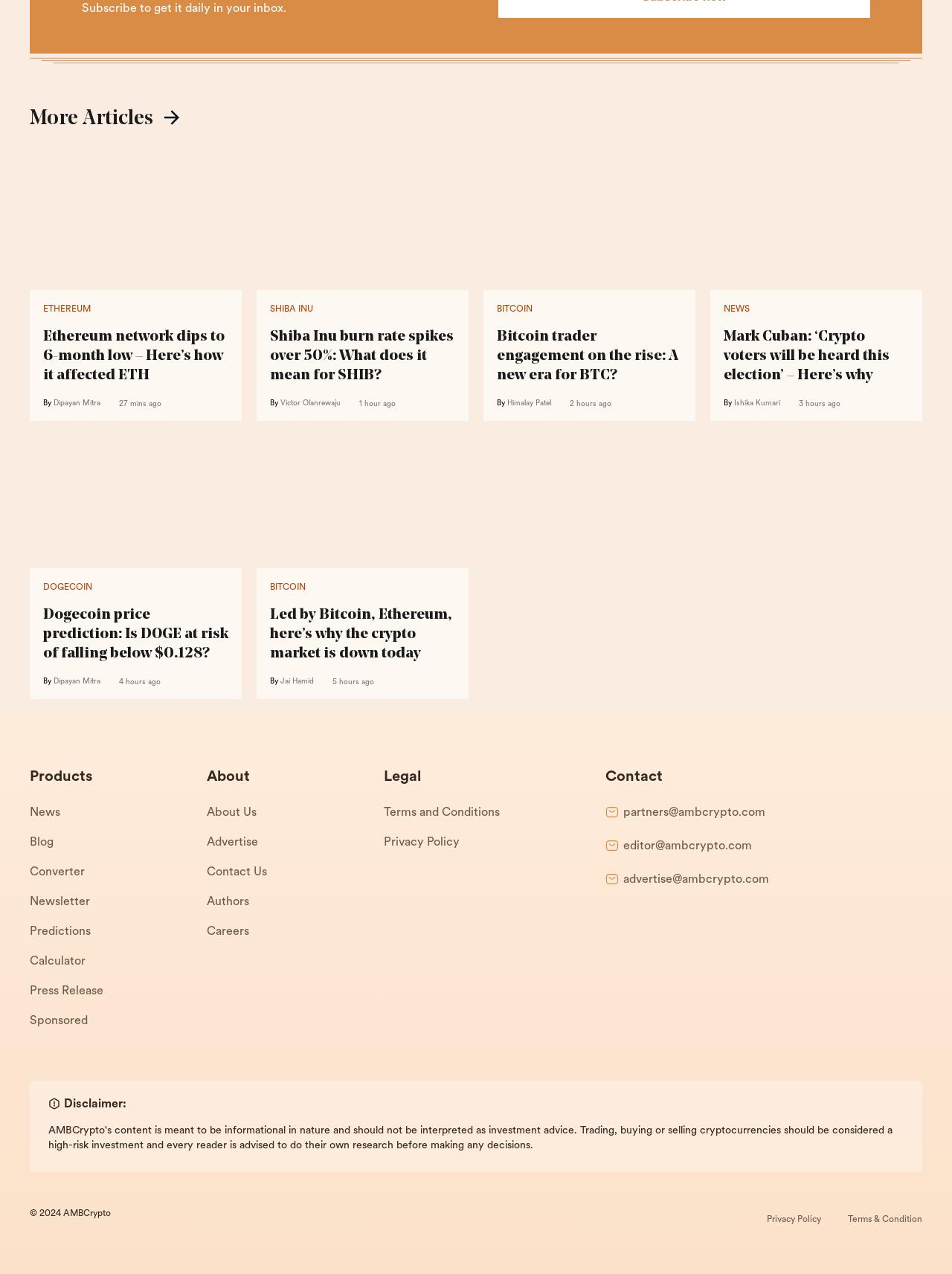Identify the bounding box coordinates of the part that should be clicked to carry out this instruction: "View more articles".

[0.031, 0.084, 0.969, 0.104]